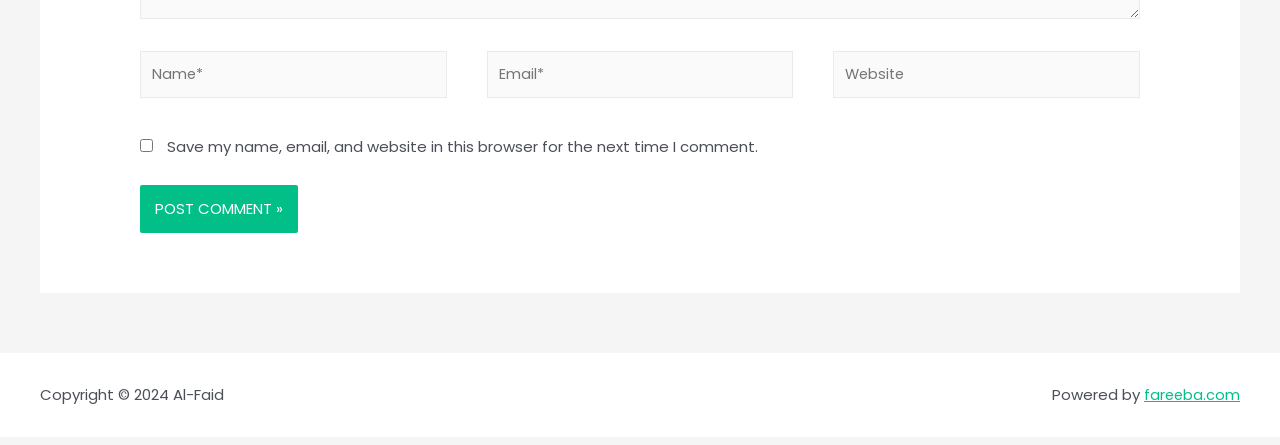What is the function of the button?
Please provide a single word or phrase as your answer based on the image.

Post comment